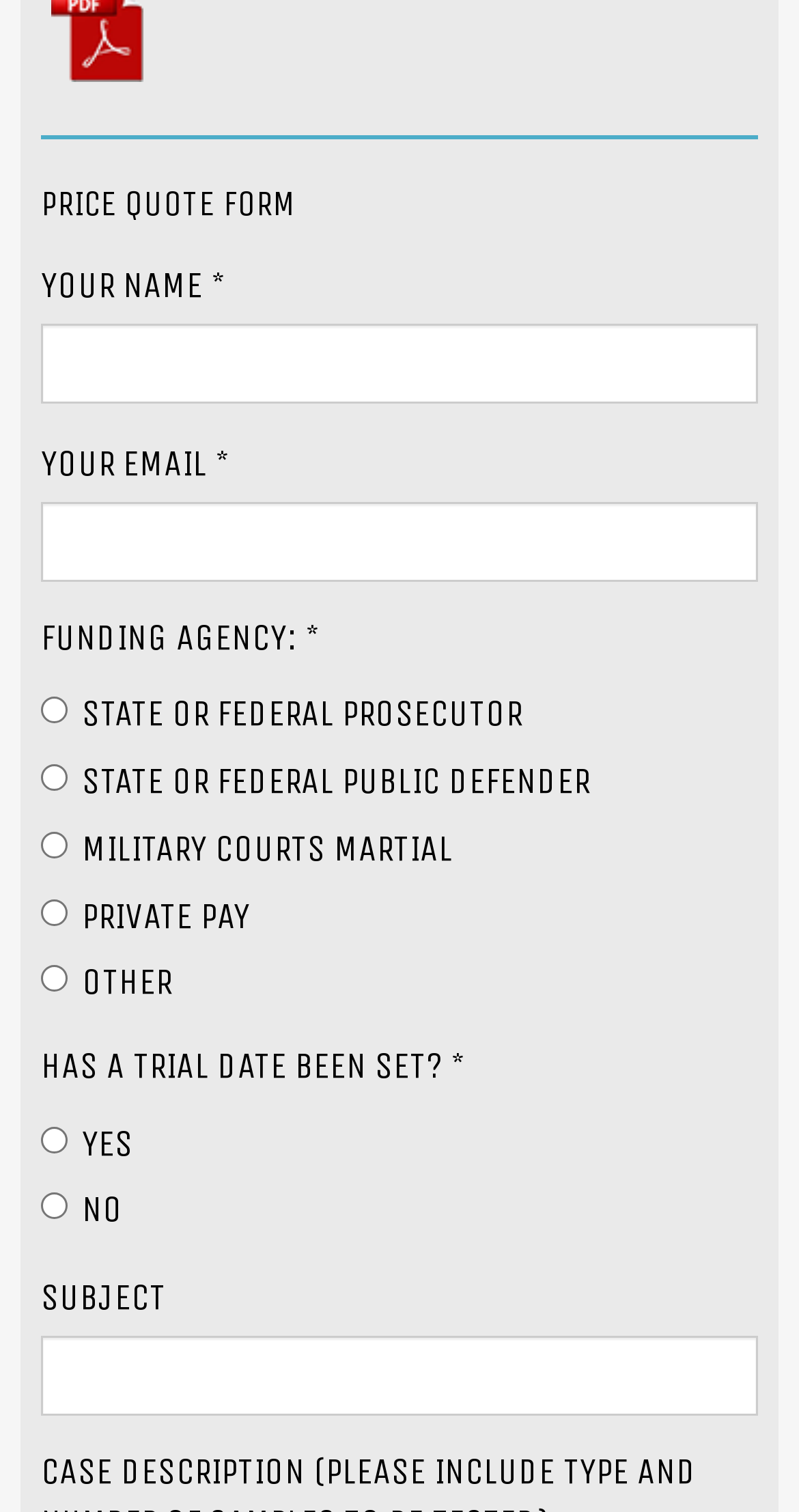What is required to submit this form?
Please answer the question with a single word or phrase, referencing the image.

Name and email